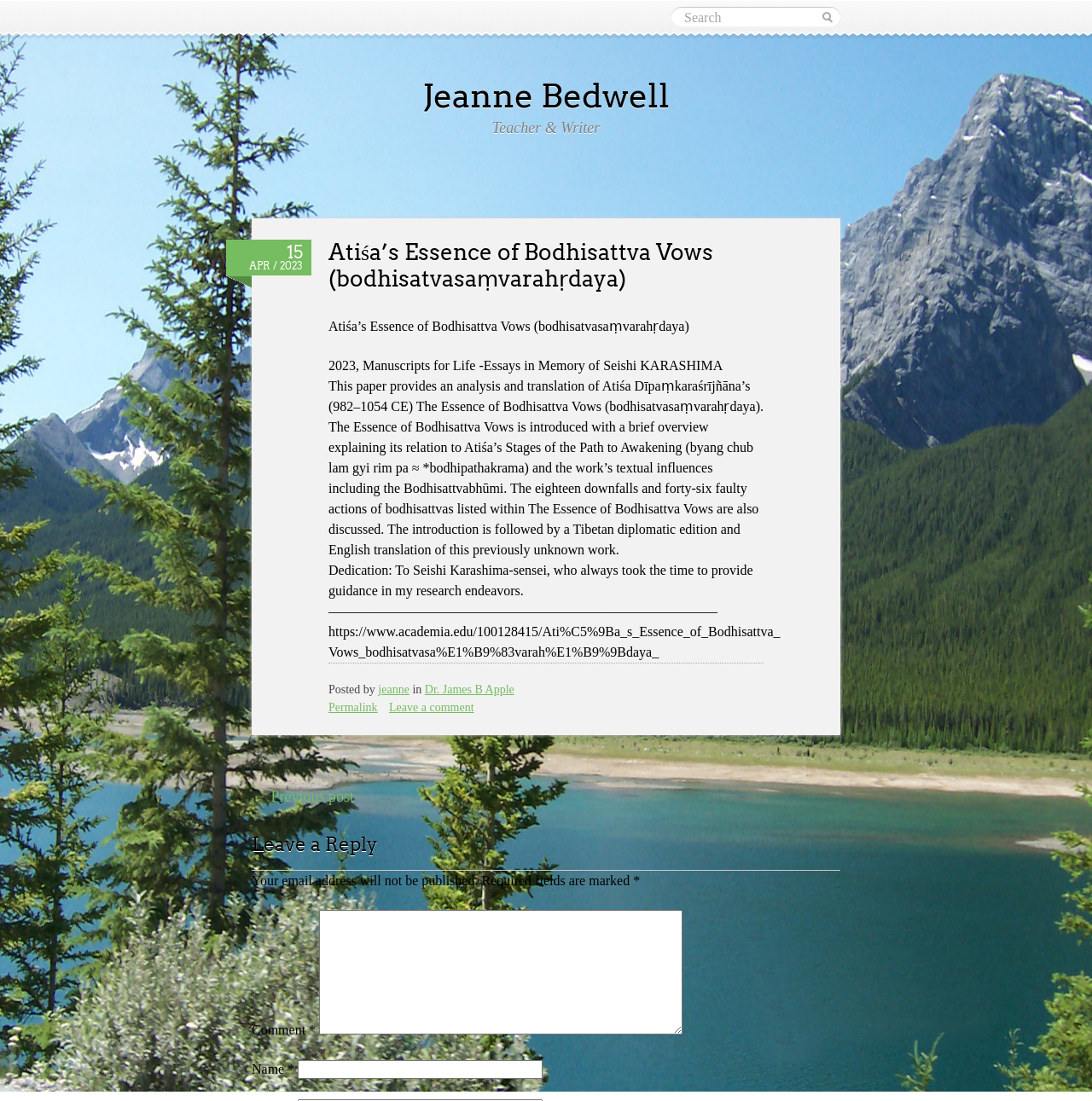Please identify the bounding box coordinates of where to click in order to follow the instruction: "Read the article 'Atiśa’s Essence of Bodhisattva Vows (bodhisatvasaṃvarahṛdaya)'".

[0.301, 0.218, 0.699, 0.265]